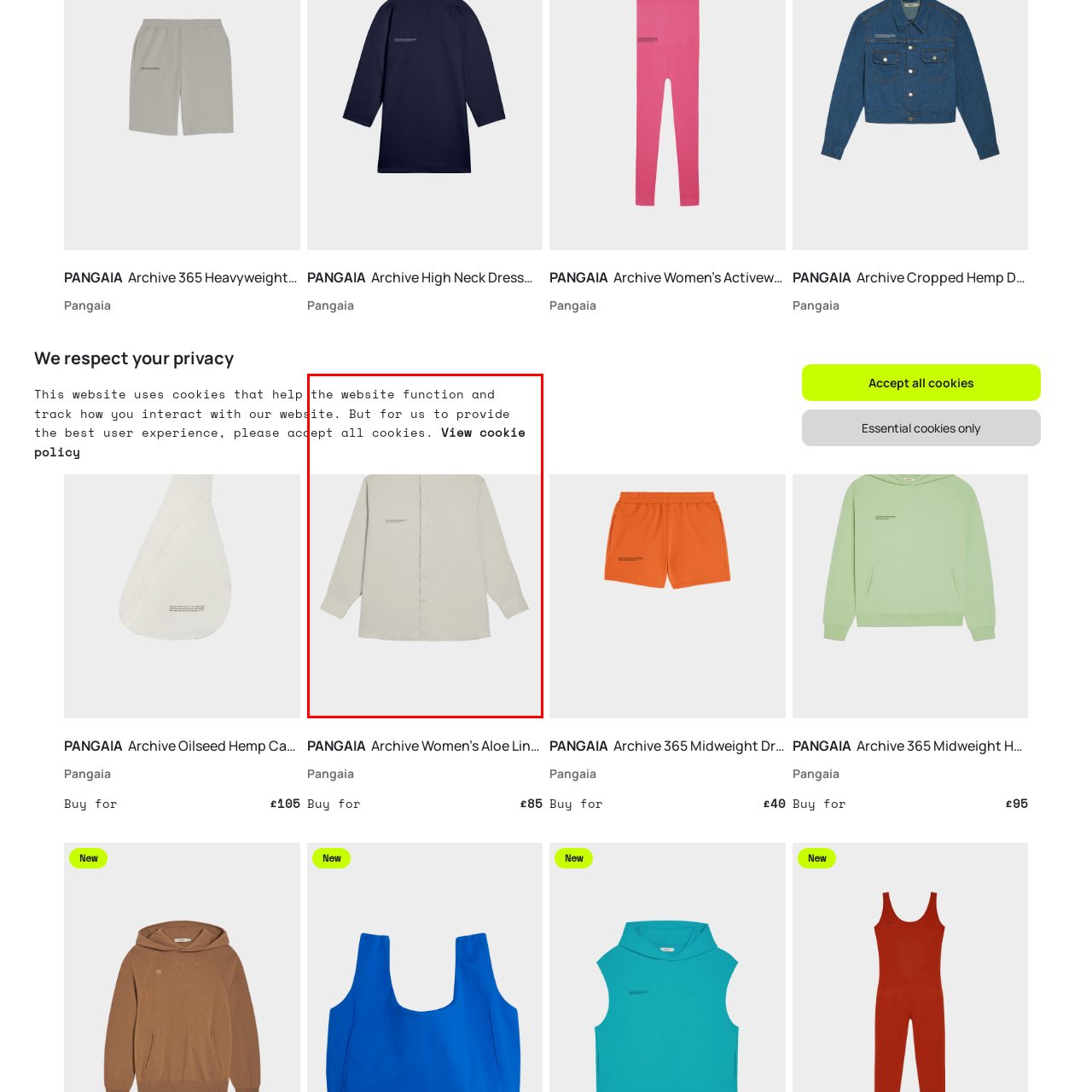View the image inside the red-bordered box and answer the given question using a single word or phrase:
What is the price of the shirt?

£85